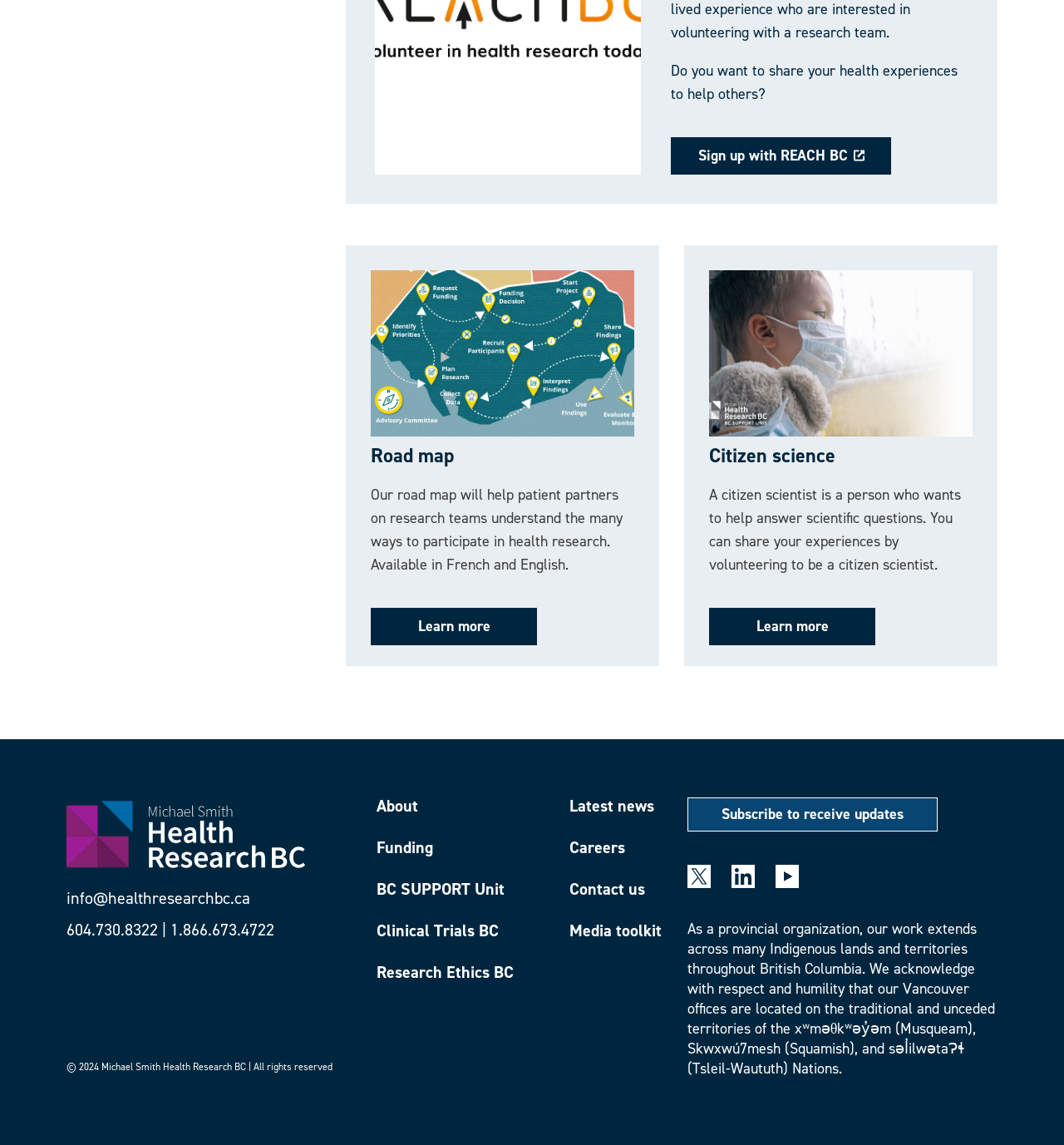Please reply with a single word or brief phrase to the question: 
What is a citizen scientist?

A person who wants to help answer scientific questions